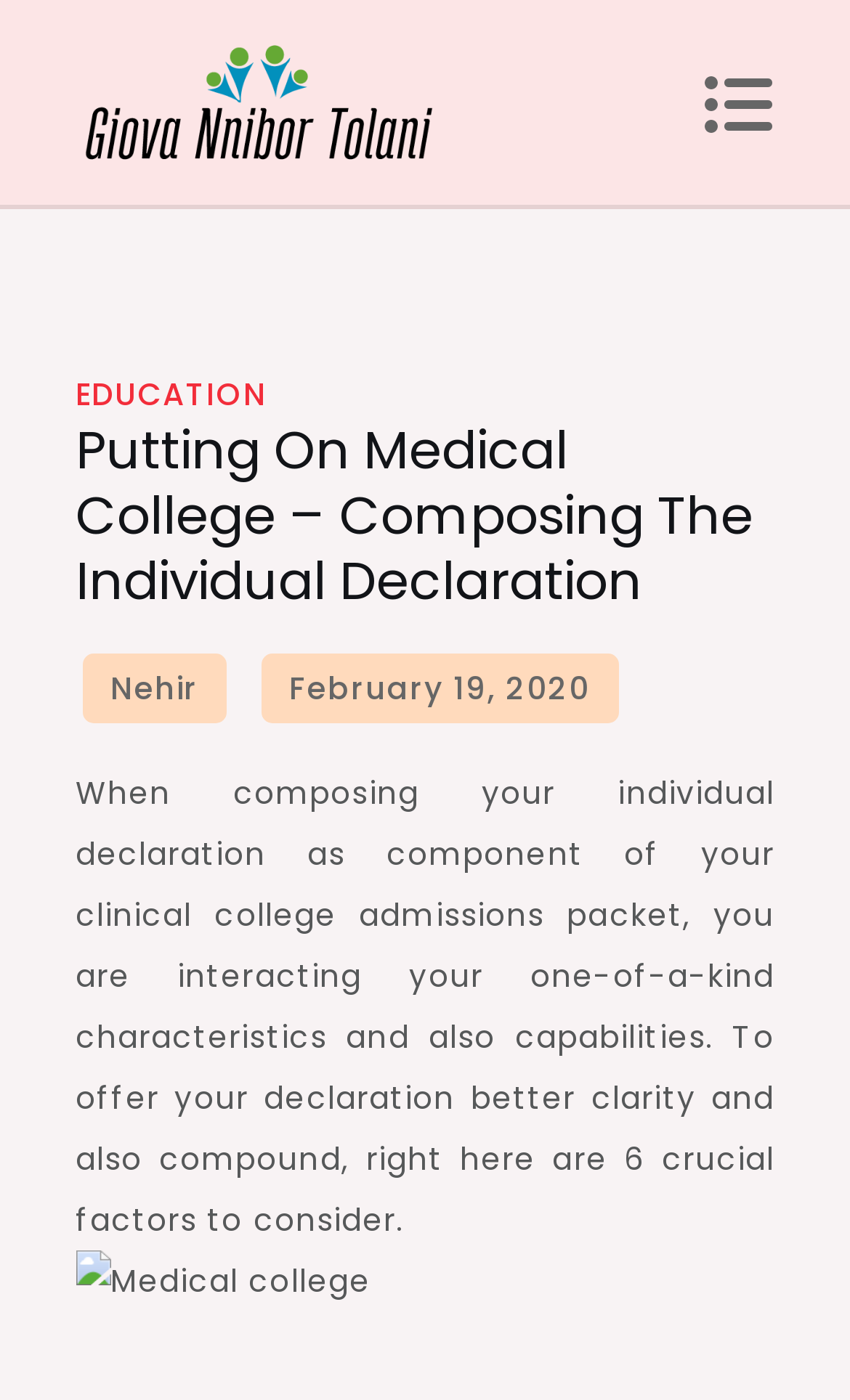Using the provided element description, identify the bounding box coordinates as (top-left x, top-left y, bottom-right x, bottom-right y). Ensure all values are between 0 and 1. Description: General Information

[0.088, 0.119, 0.925, 0.189]